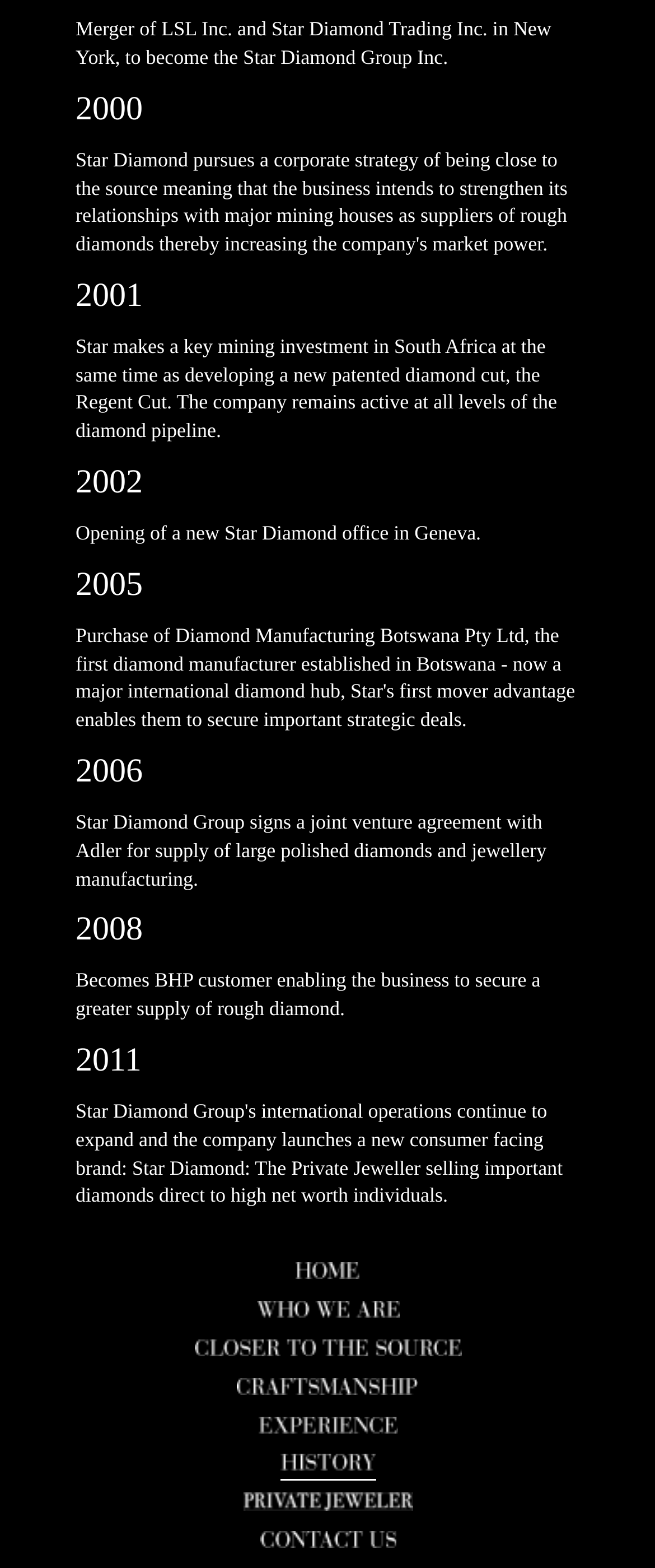Use a single word or phrase to answer this question: 
What is the company's name?

Star Diamond Group Inc.